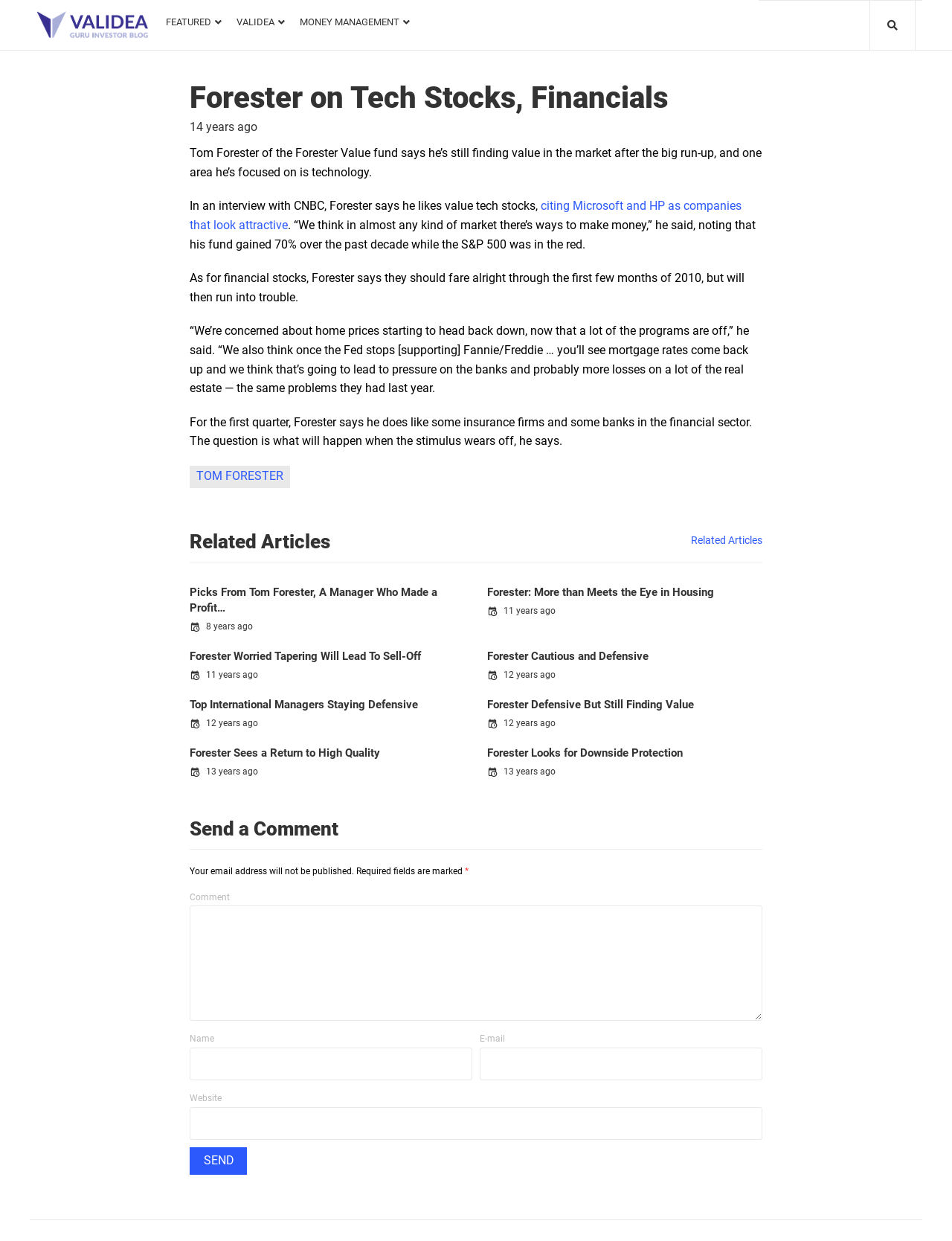Refer to the image and provide an in-depth answer to the question: 
What is the topic of the first article?

I looked at the first article under the 'Related Articles' heading and saw that it's titled 'Forester on Tech Stocks, Financials'. The topic of the first article is 'Tech Stocks, Financials'.